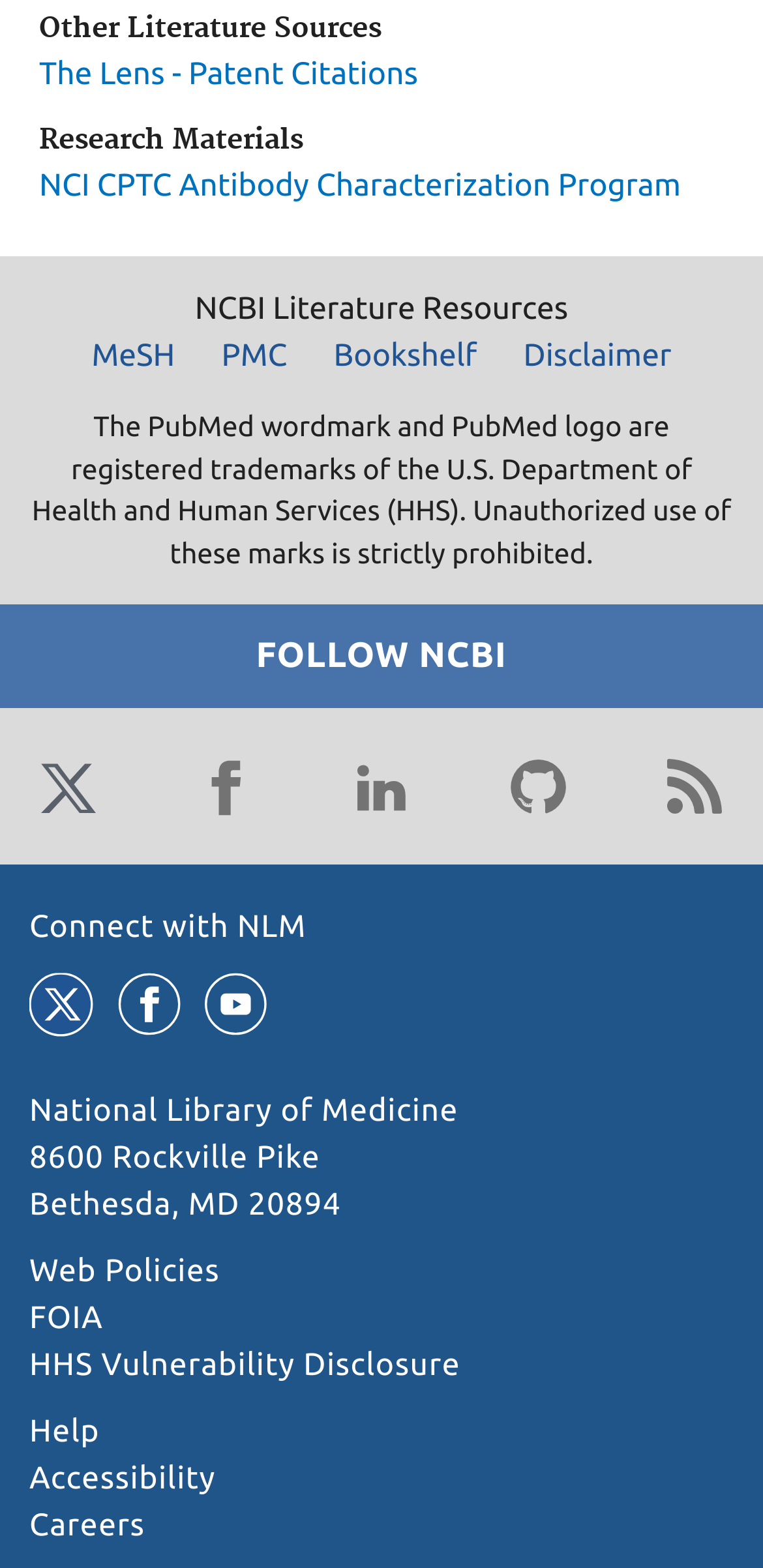Locate the bounding box of the UI element described in the following text: "The Lens - Patent Citations".

[0.051, 0.036, 0.548, 0.058]